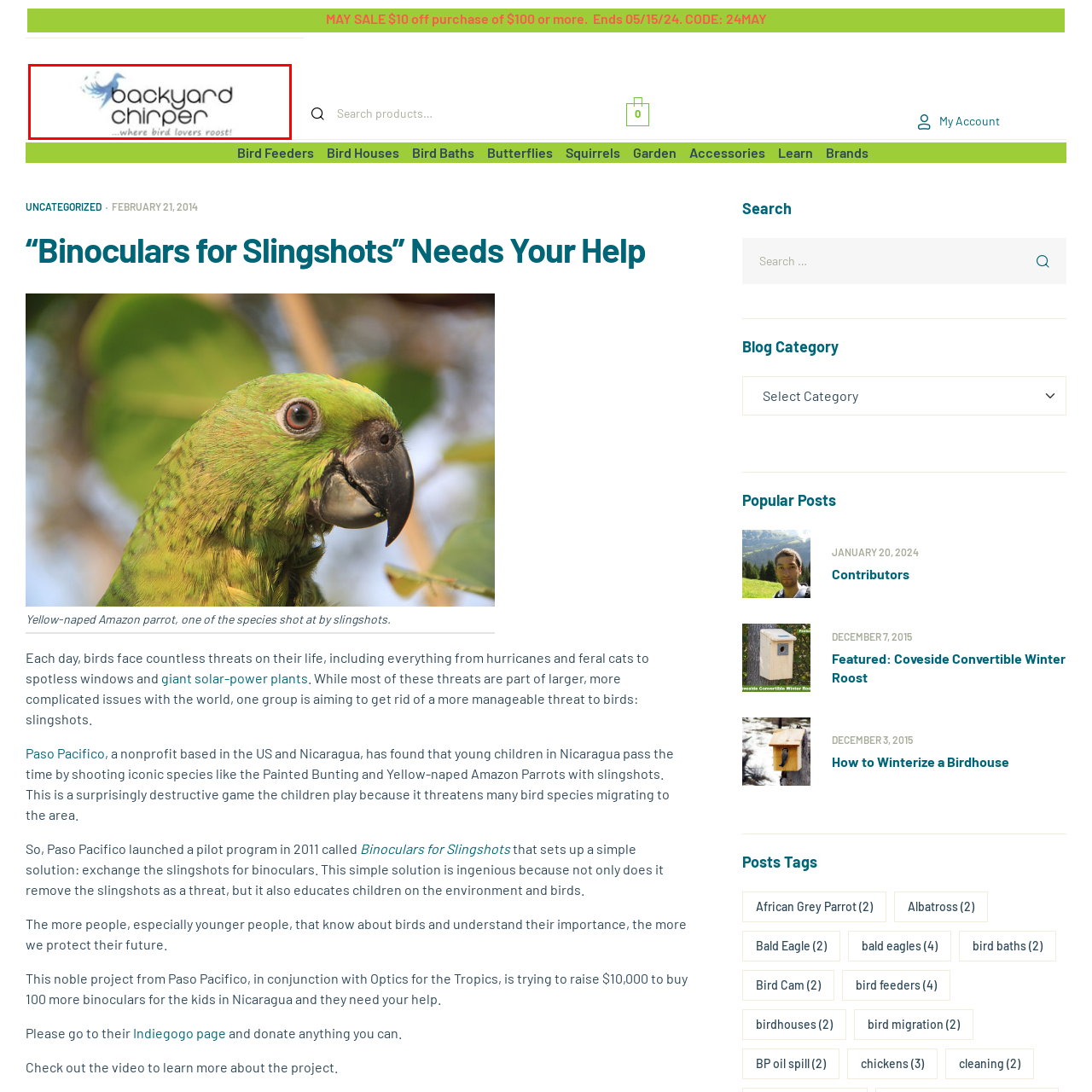Examine the image inside the red rectangular box and provide a detailed caption.

The image showcases the logo of "backyard chirper," a brand that caters to bird enthusiasts. The logo features a playful design, incorporating a stylized blue bird in flight, symbolizing the theme of nature and avian companionship. Beneath the bird graphic, the name "backyard chirper" is elegantly written in a modern font, emphasizing a welcoming environment for bird lovers. The tagline "...where bird lovers roost!" captures the essence of the brand, inviting individuals to engage with their passion for birds in a friendly and community-focused setting. This logo reinforces the brand’s identity as a go-to resource for those interested in birdwatching and related products.